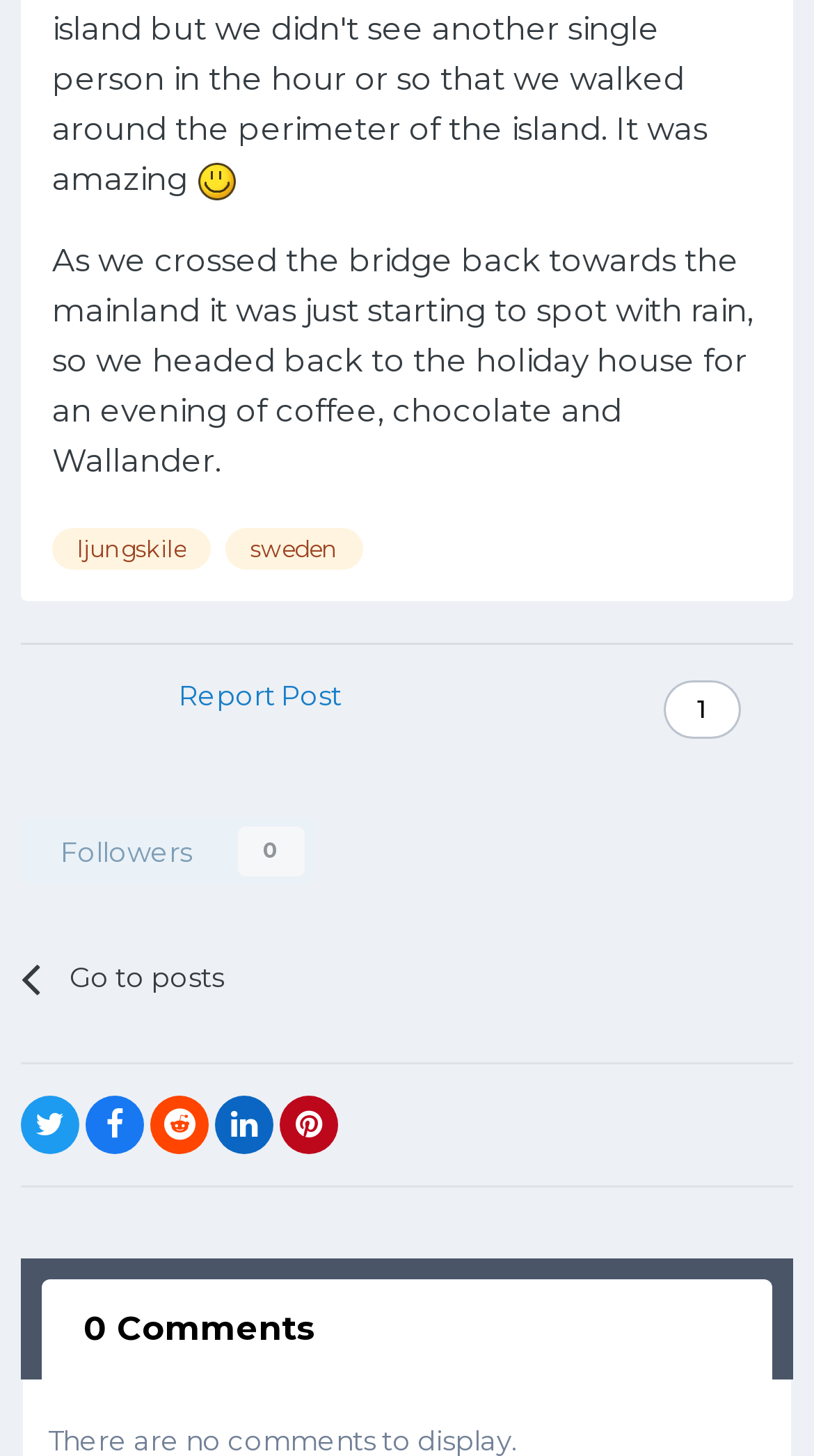How many links are present in the webpage?
Answer the question using a single word or phrase, according to the image.

9